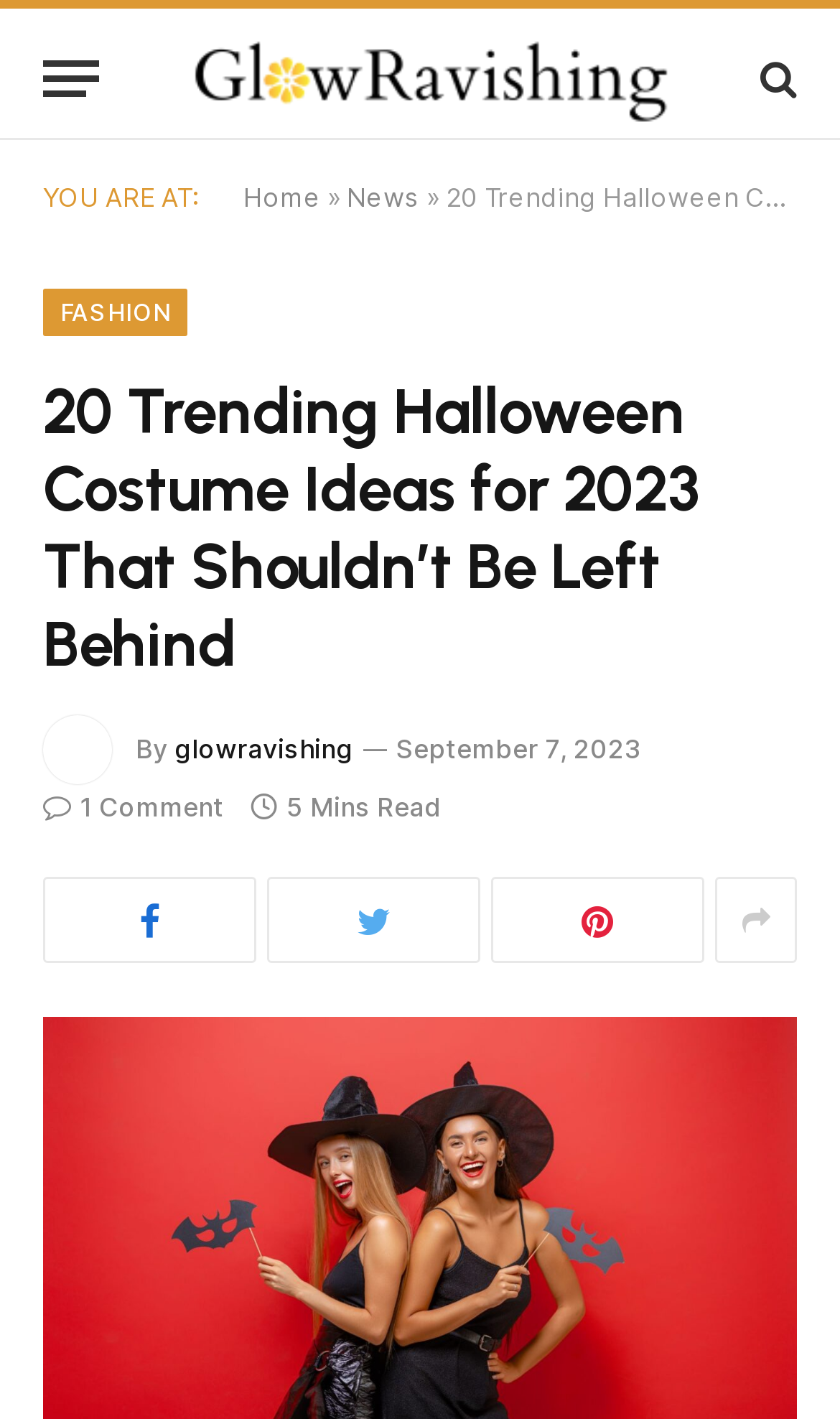Please find the bounding box coordinates for the clickable element needed to perform this instruction: "Read the article".

[0.051, 0.263, 0.949, 0.482]